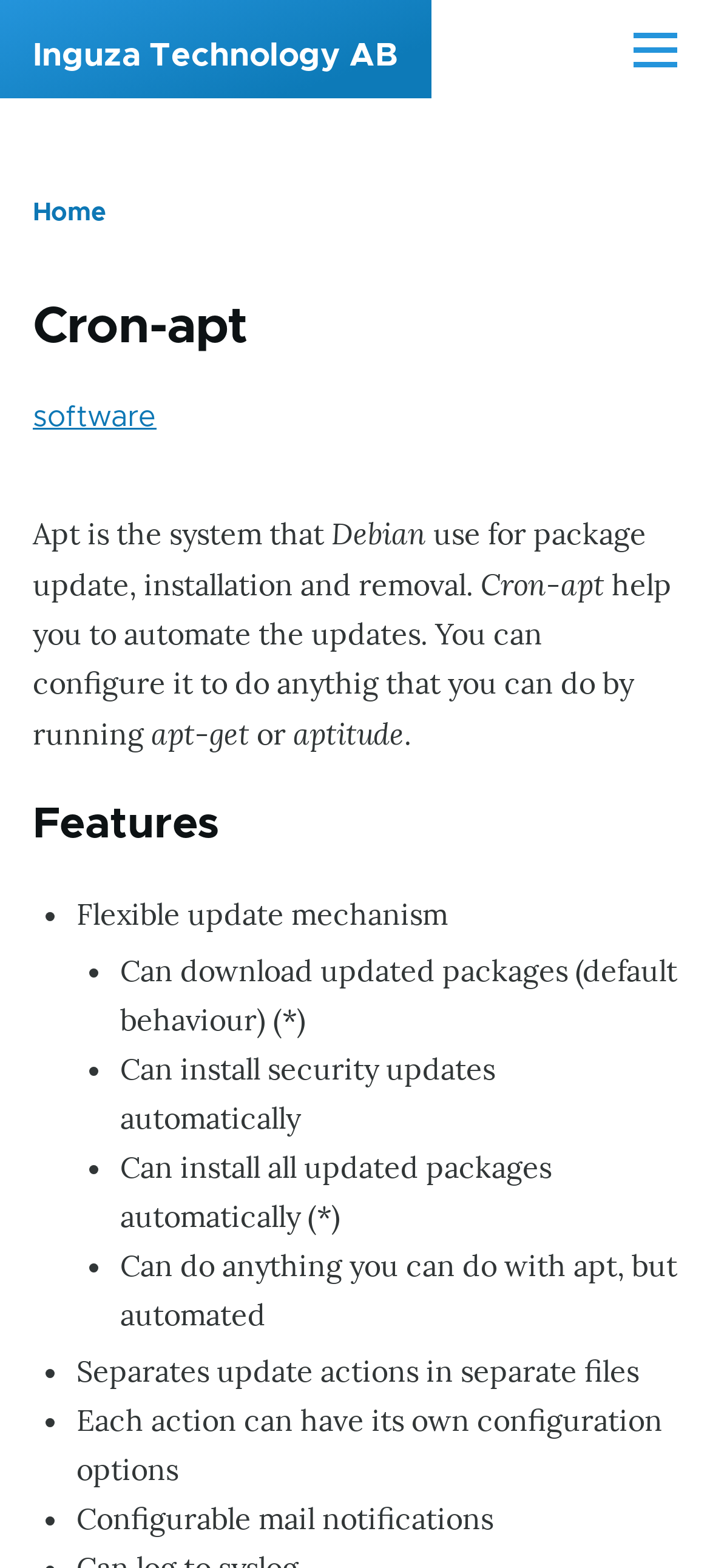Identify the bounding box of the HTML element described as: "Skip to main content".

[0.0, 0.0, 1.0, 0.021]